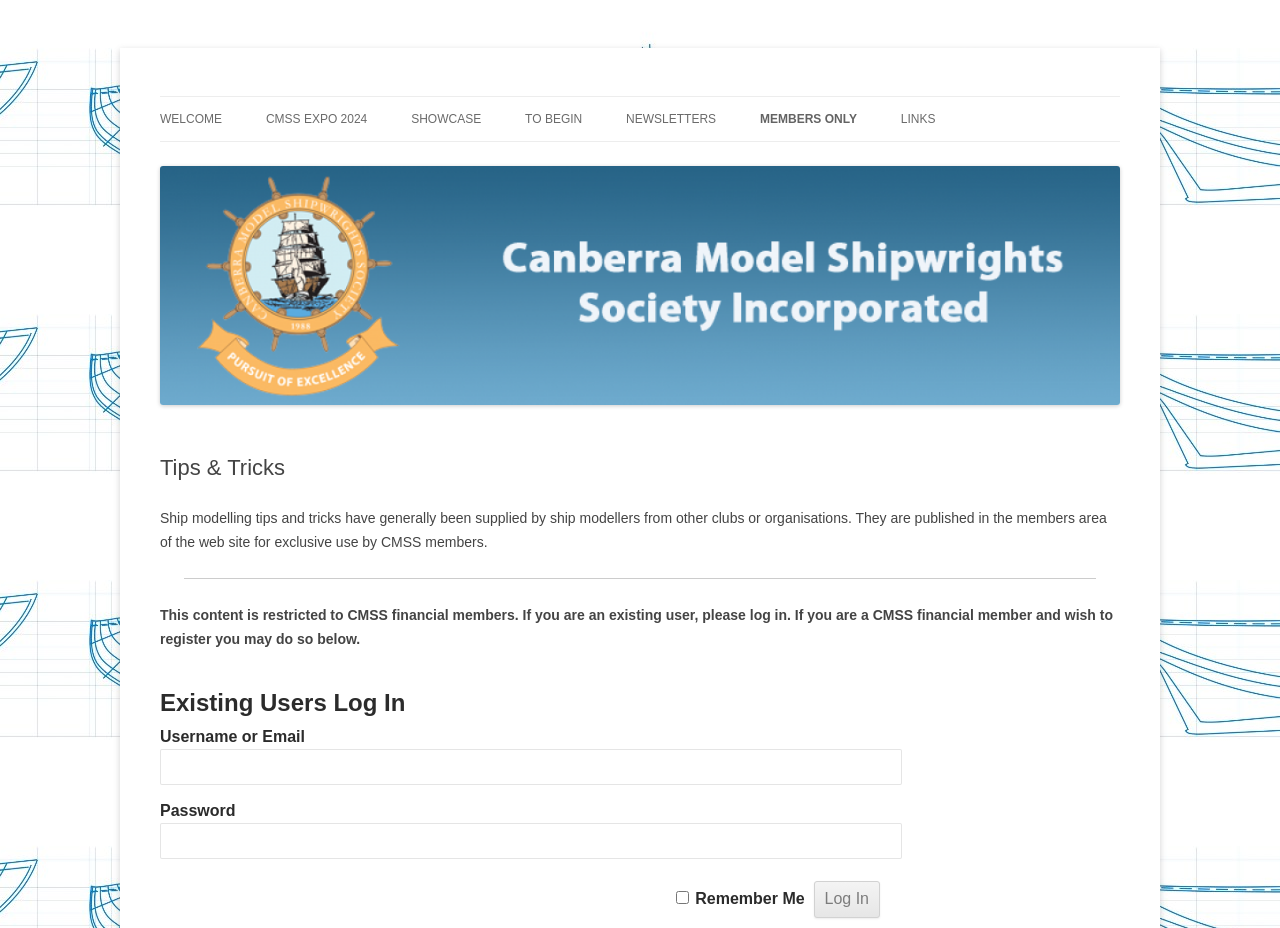Please identify the bounding box coordinates of where to click in order to follow the instruction: "Click on the 'Log In' button".

[0.636, 0.949, 0.688, 0.989]